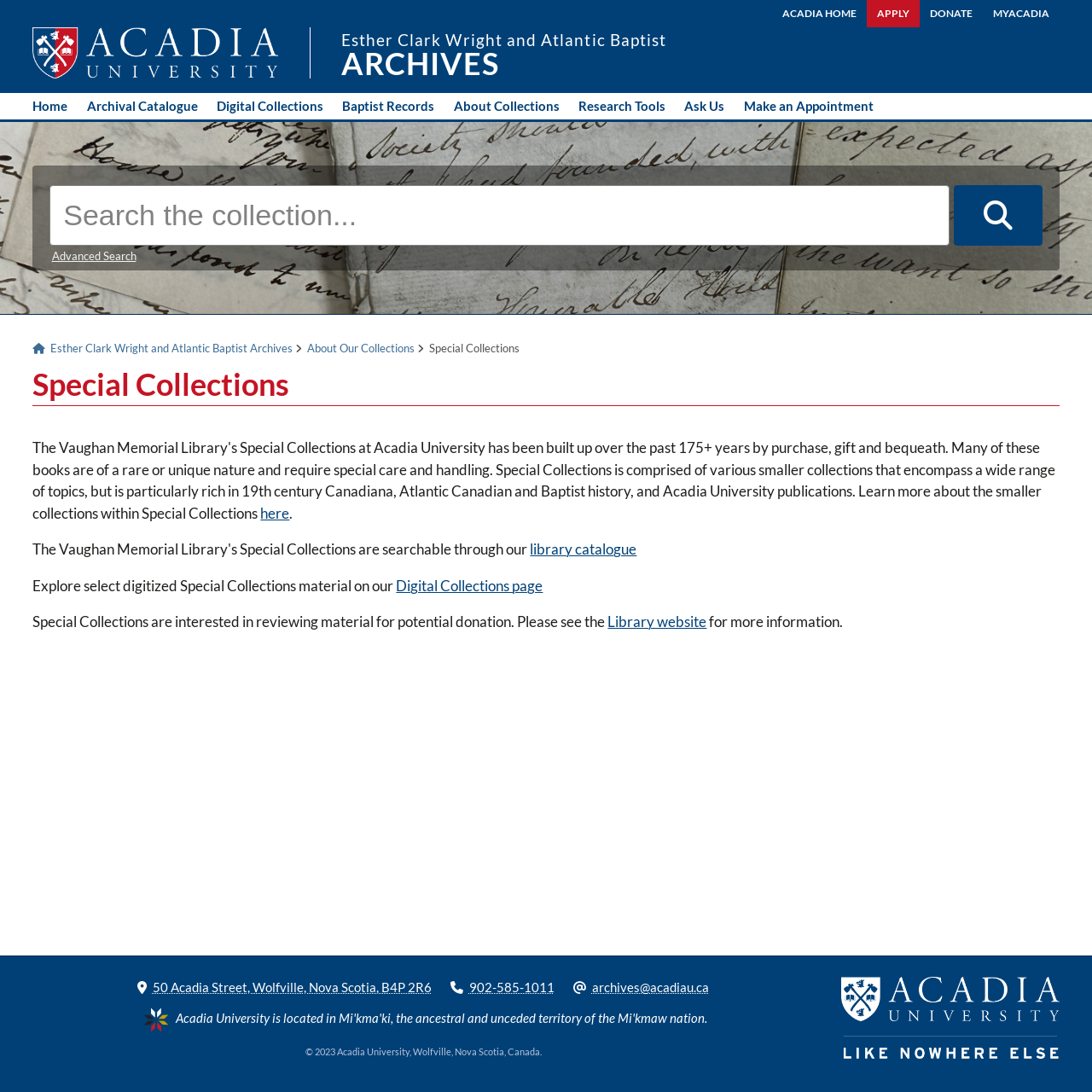What is the name of the university? Based on the image, give a response in one word or a short phrase.

Acadia University